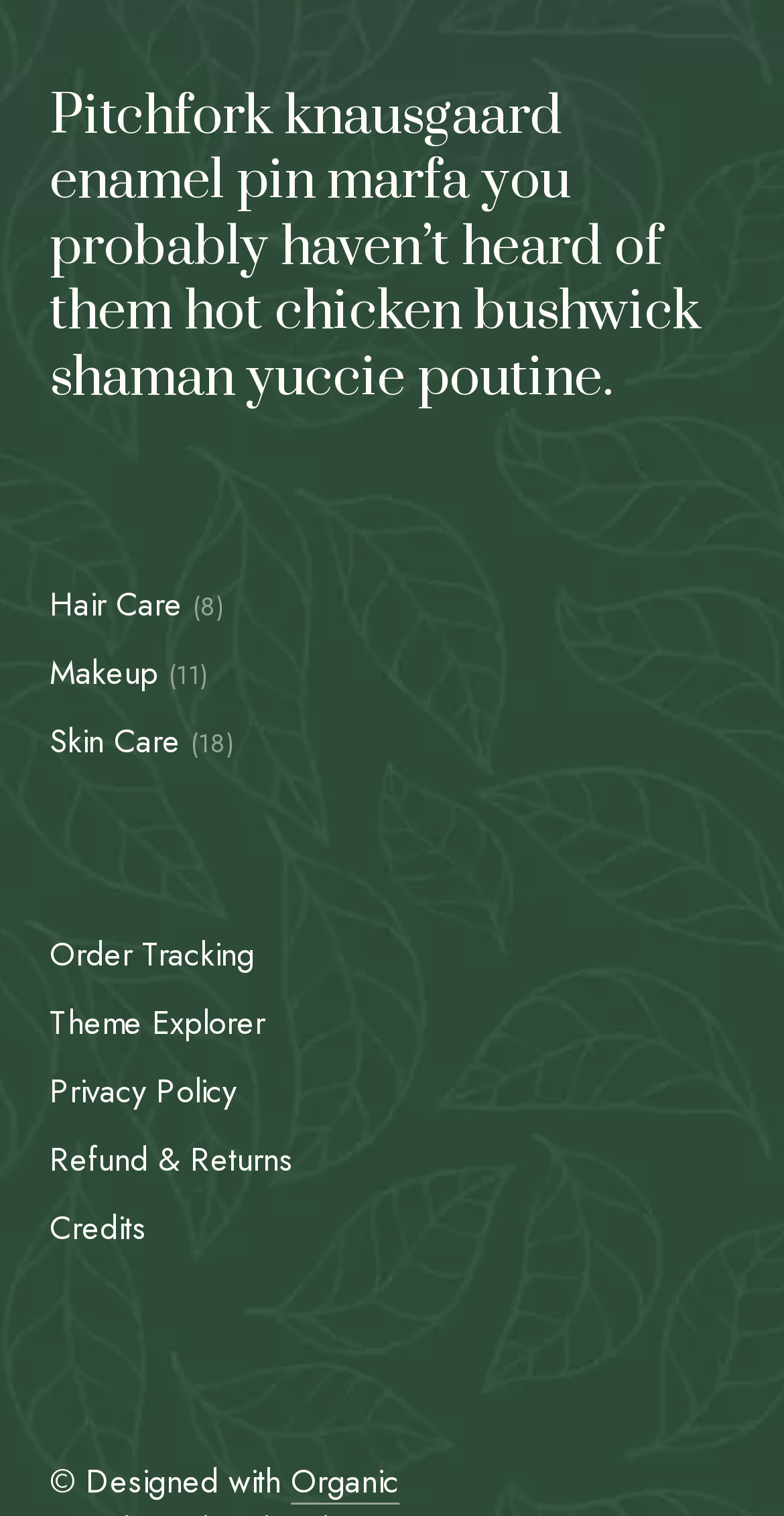How many links are there in the bottom section?
Give a detailed and exhaustive answer to the question.

I counted the number of links in the bottom section and found five links: 'Order Tracking', 'Theme Explorer', 'Privacy Policy', 'Refund & Returns', and 'Credits'.